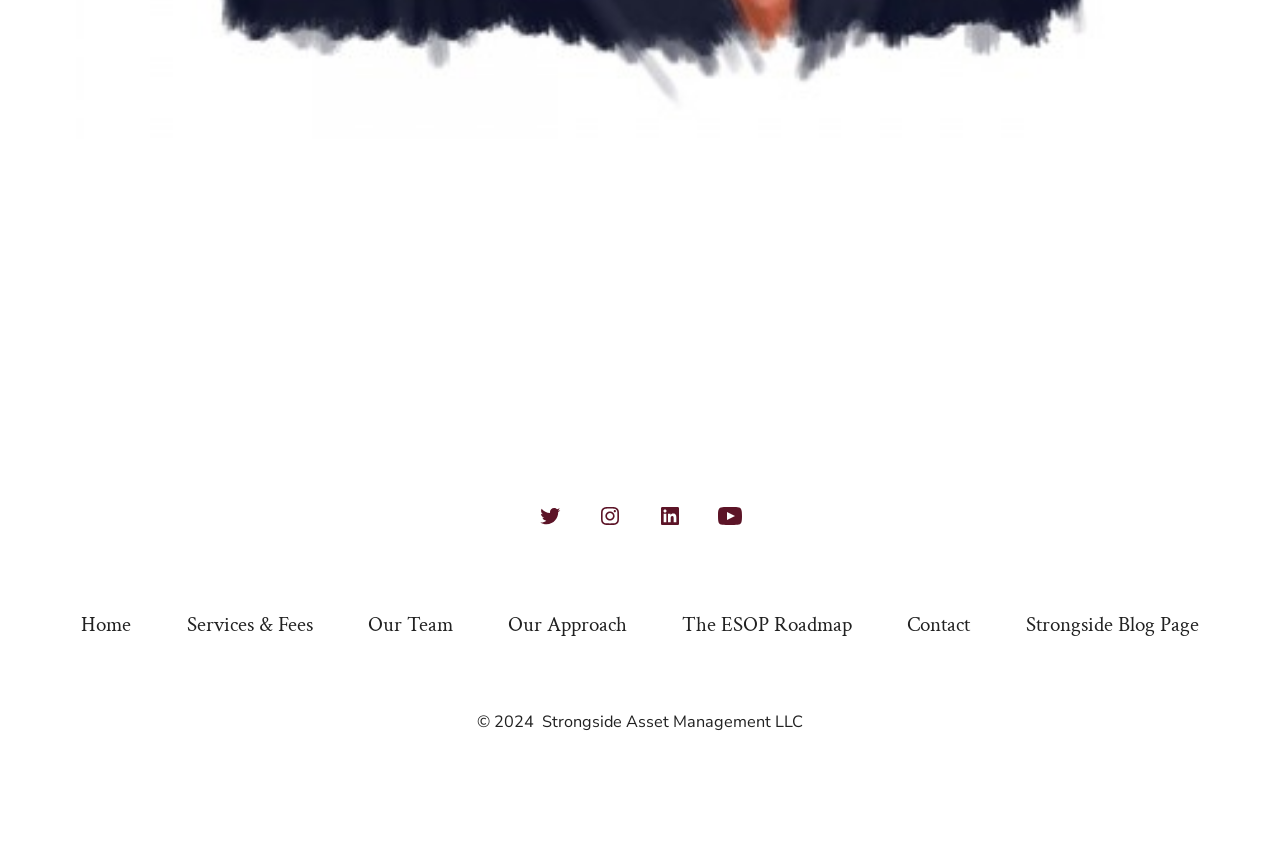Please indicate the bounding box coordinates for the clickable area to complete the following task: "View Our Team page". The coordinates should be specified as four float numbers between 0 and 1, i.e., [left, top, right, bottom].

[0.267, 0.705, 0.374, 0.76]